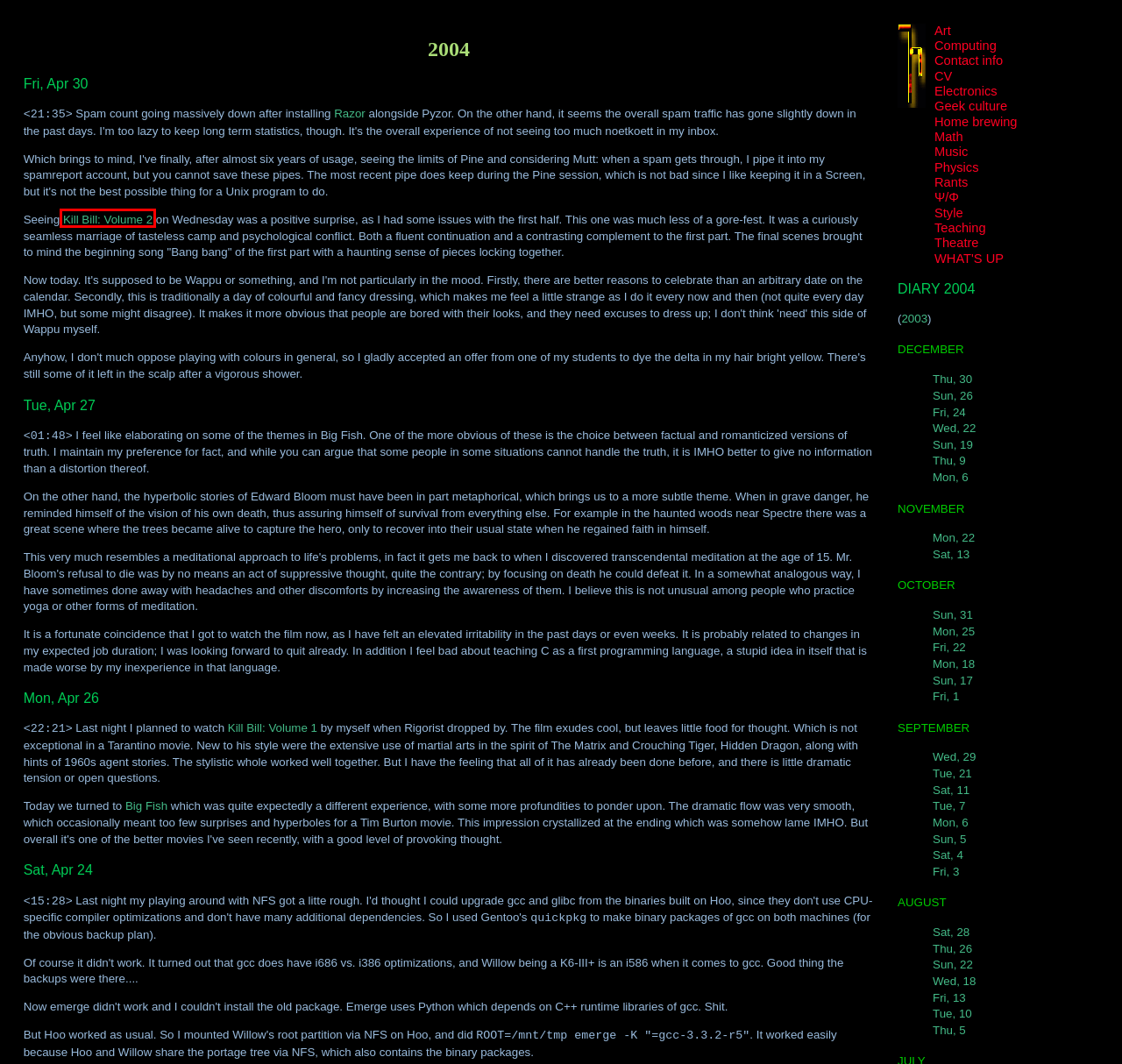You have a screenshot of a webpage with a red rectangle bounding box. Identify the best webpage description that corresponds to the new webpage after clicking the element within the red bounding box. Here are the candidates:
A. The Passion of the Christ - Everything2.com
B. libwpd - a library for importing and exporting WordPerfect
  (tm) documents
C. Mozilla Firefox - Everything2.com
D. Ringu - Everything2.com
E. Kill Bill: Volume 2 - Everything2.com
F. Big Fish - Everything2.com
G. Kill Bill: Volume 1 - Everything2.com
H. Pyzor download | SourceForge.net

E